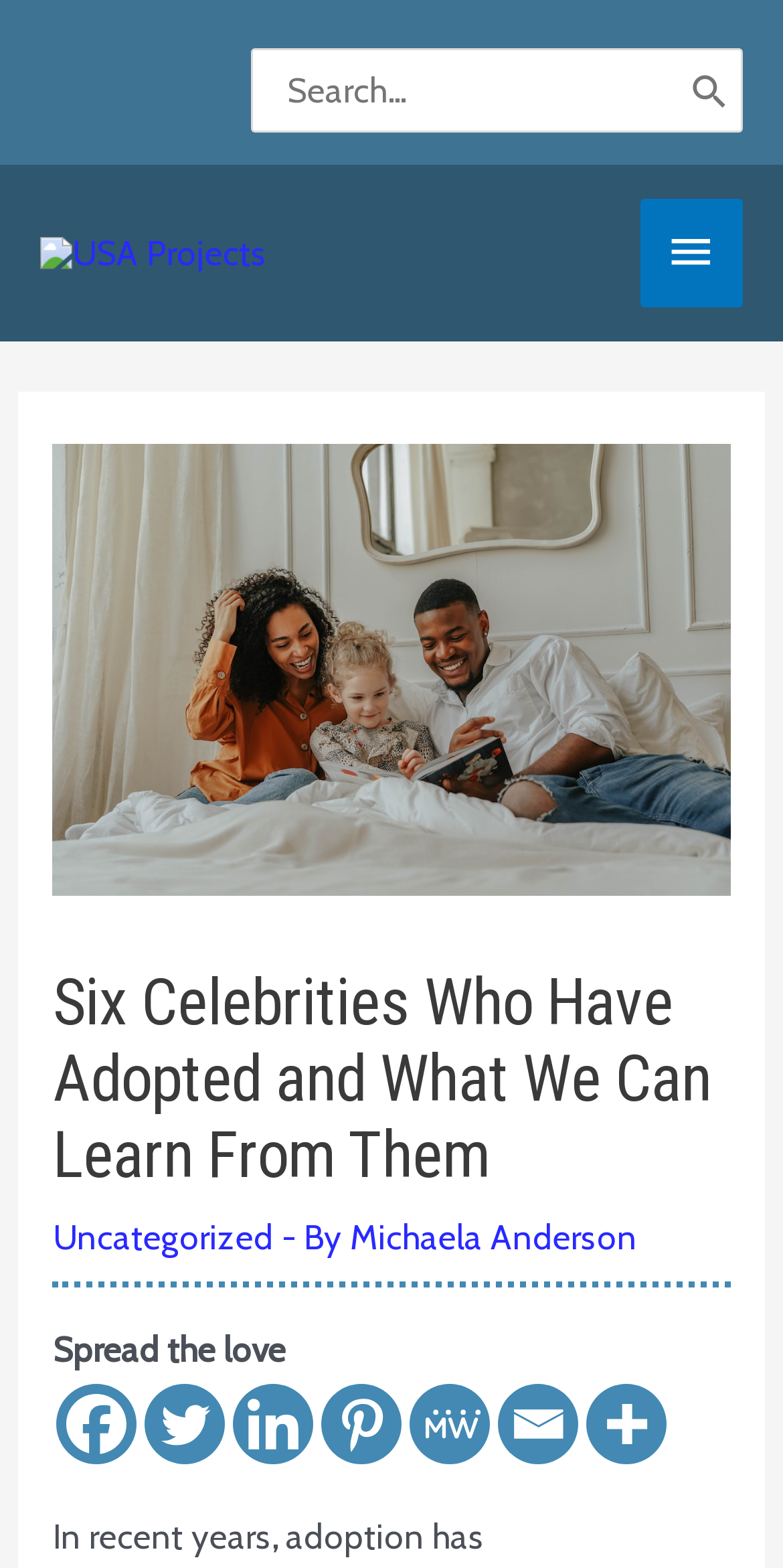How many social media platforms are listed?
Using the image, provide a detailed and thorough answer to the question.

At the bottom of the webpage, there are links to various social media platforms, including Facebook, Twitter, Linkedin, Pinterest, MeWe, and Email. Therefore, there are 6 social media platforms listed.